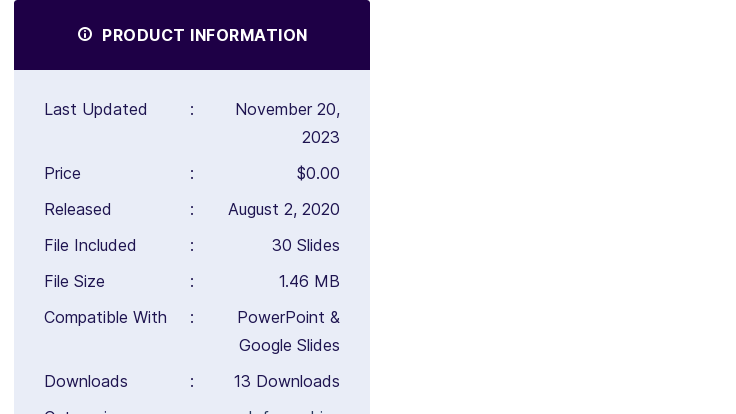Answer the question in a single word or phrase:
What is the file size of the template?

1.46 MB